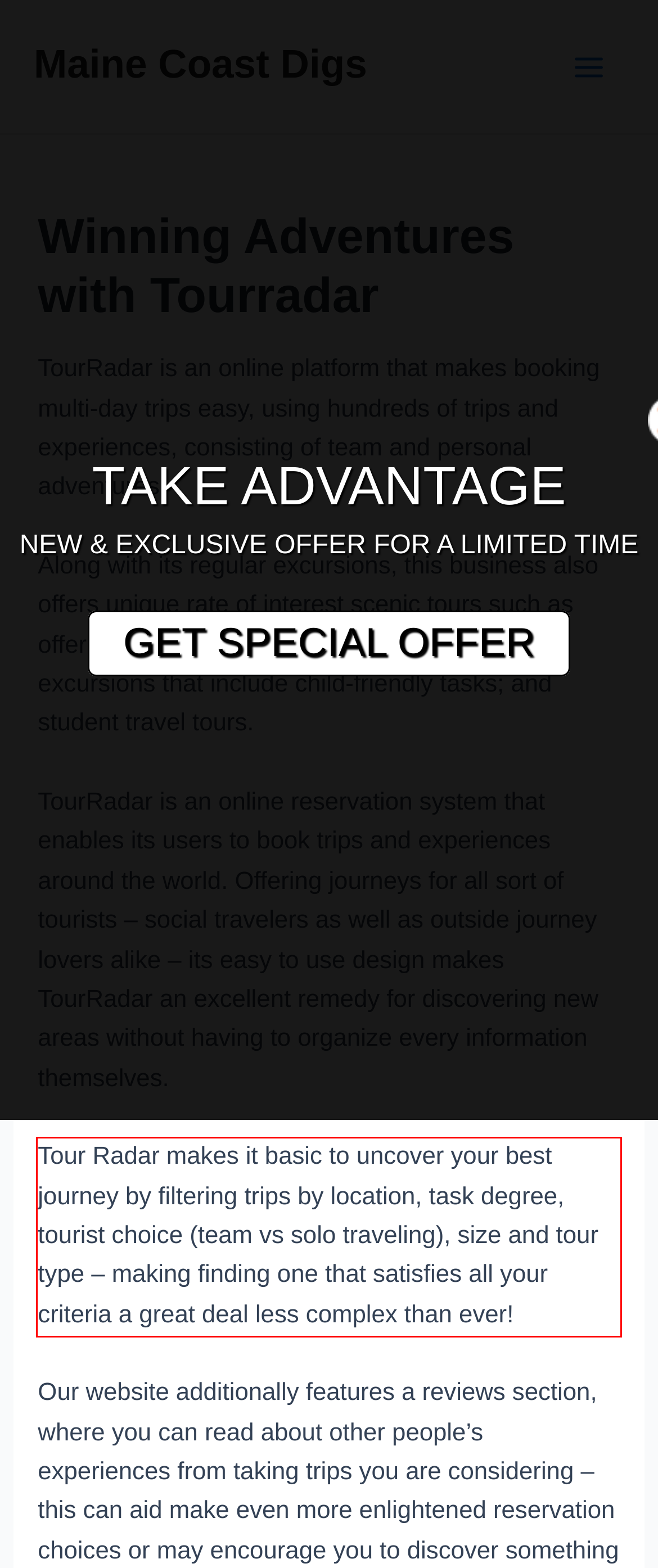From the provided screenshot, extract the text content that is enclosed within the red bounding box.

Tour Radar makes it basic to uncover your best journey by filtering trips by location, task degree, tourist choice (team vs solo traveling), size and tour type – making finding one that satisfies all your criteria a great deal less complex than ever!